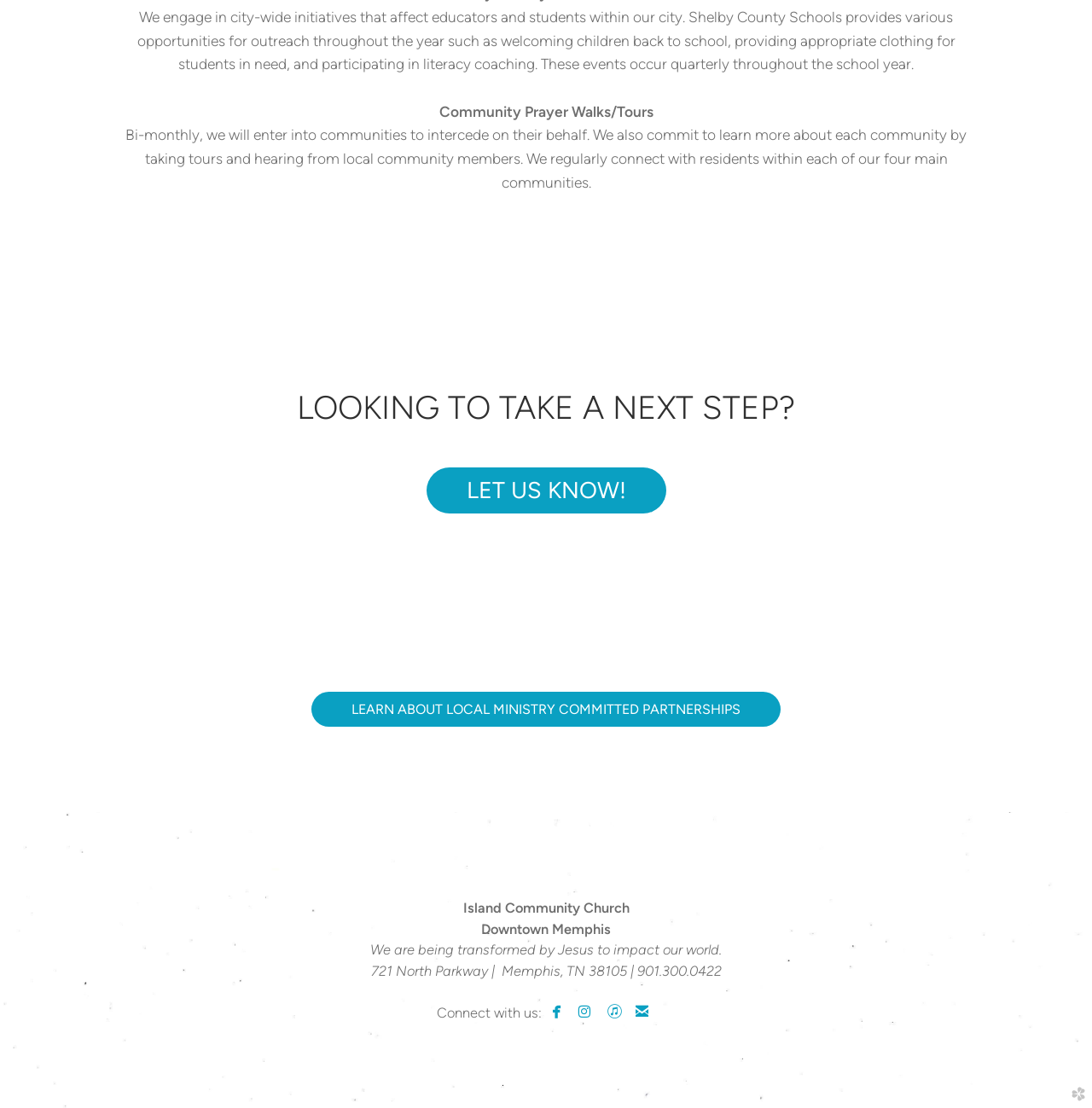Consider the image and give a detailed and elaborate answer to the question: 
What is the location of the church?

The location of the church can be found at the bottom of the webpage, where it is written as '721 North Parkway | Memphis, TN 38105' in a static text element.